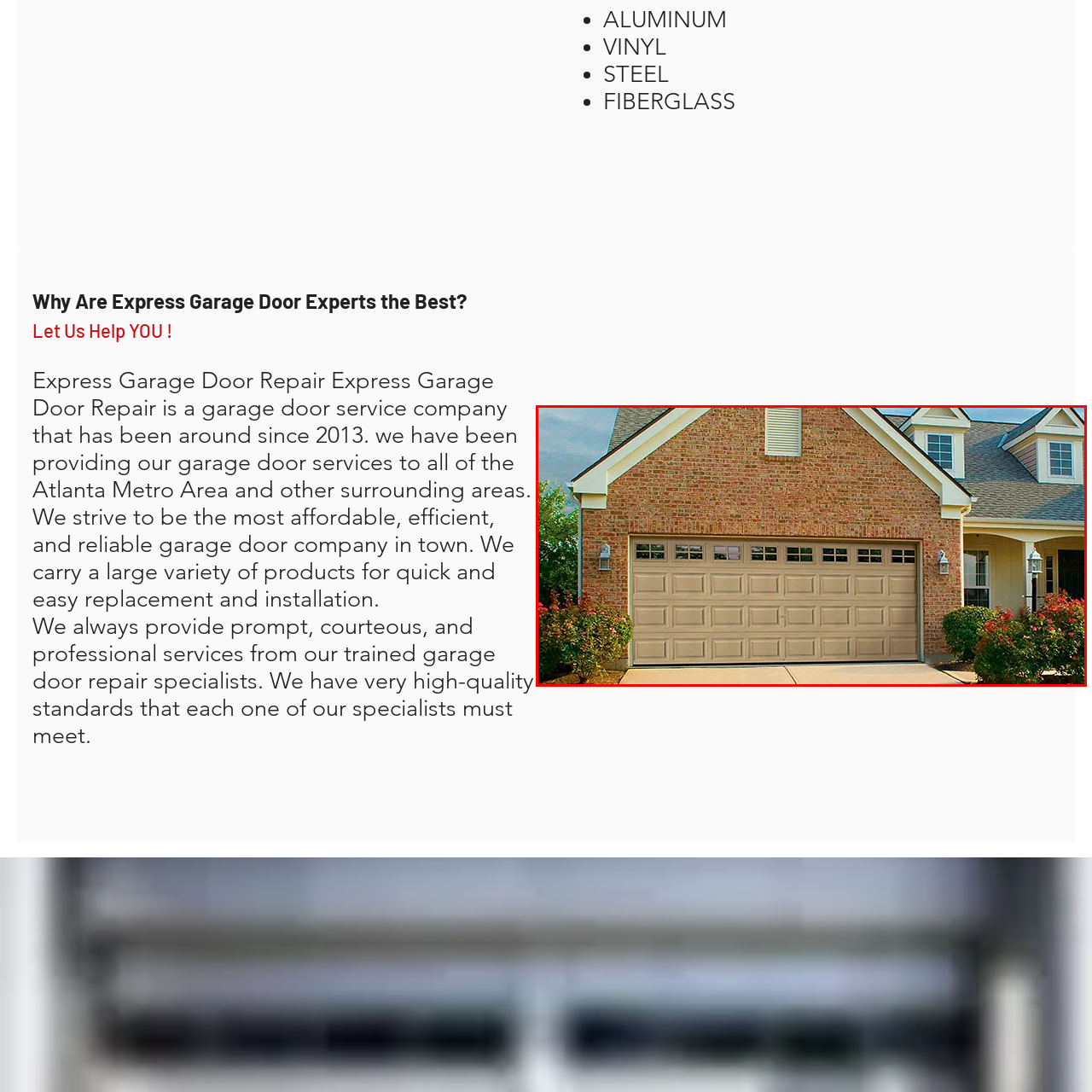Look closely at the image surrounded by the red box, What type of design does the garage door have? Give your answer as a single word or phrase.

Classic panel design